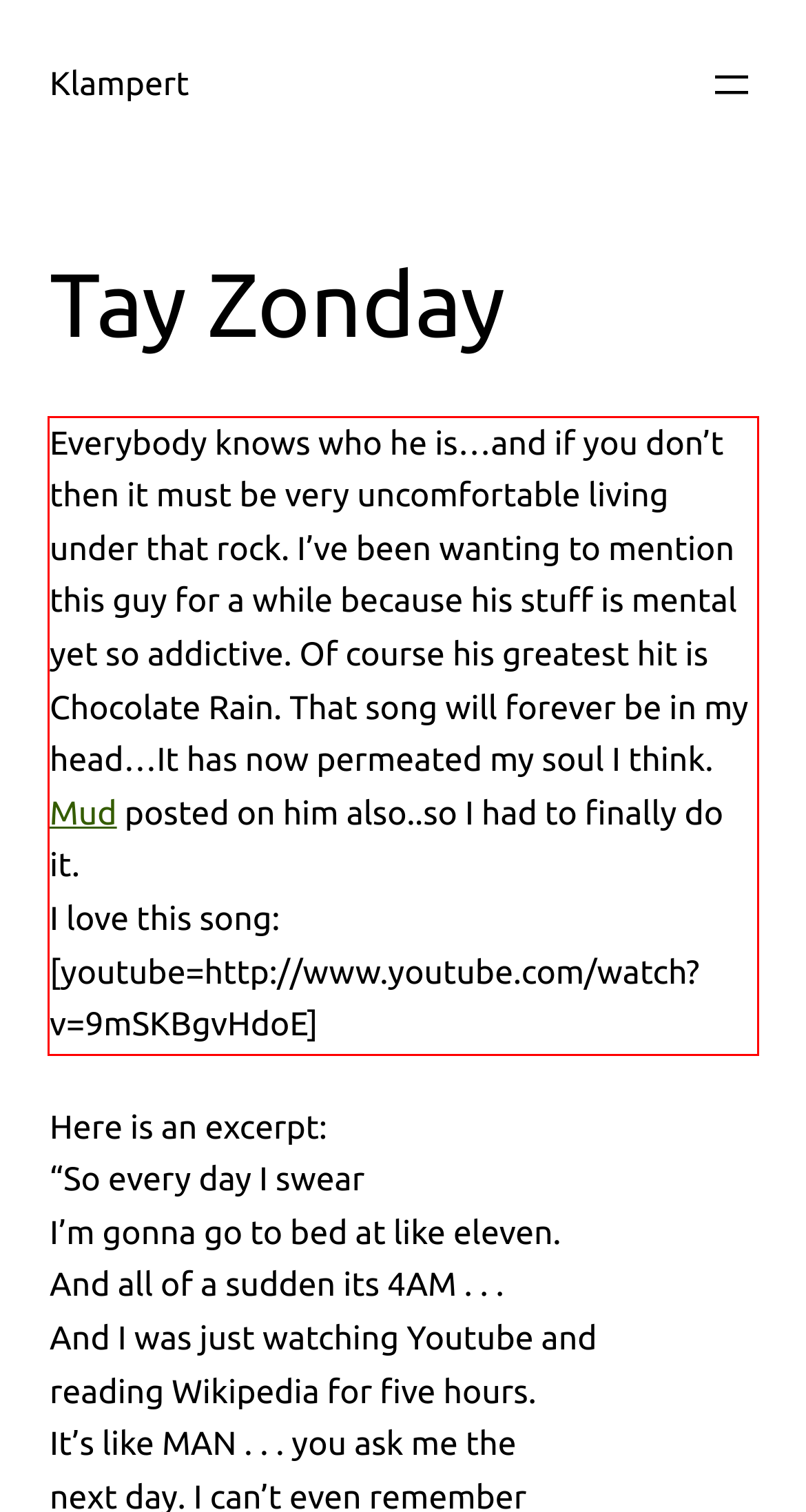The screenshot provided shows a webpage with a red bounding box. Apply OCR to the text within this red bounding box and provide the extracted content.

Everybody knows who he is…and if you don’t then it must be very uncomfortable living under that rock. I’ve been wanting to mention this guy for a while because his stuff is mental yet so addictive. Of course his greatest hit is Chocolate Rain. That song will forever be in my head…It has now permeated my soul I think. Mud posted on him also..so I had to finally do it. I love this song: [youtube=http://www.youtube.com/watch?v=9mSKBgvHdoE]